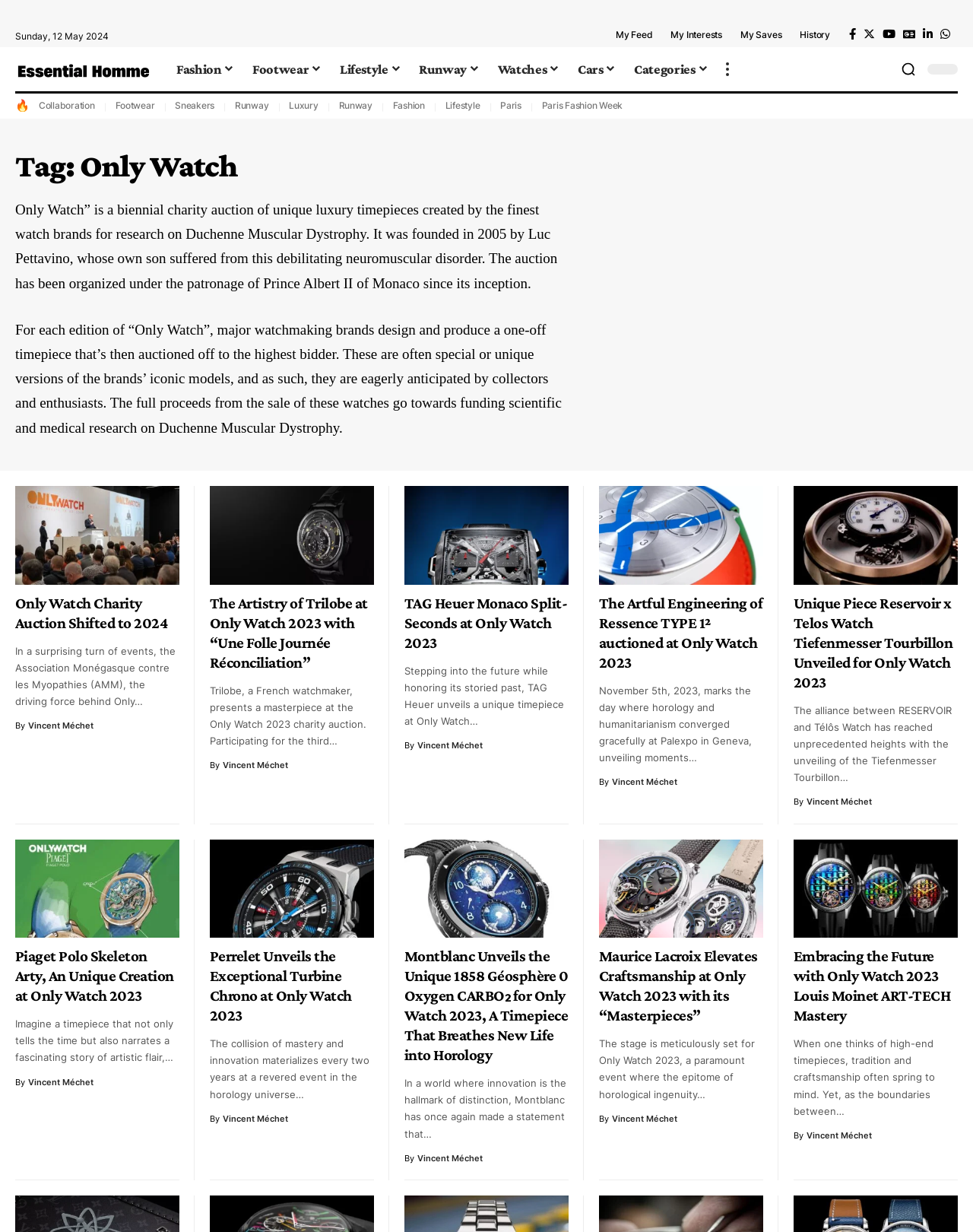Observe the image and answer the following question in detail: What is the purpose of Only Watch?

According to the webpage, Only Watch is a biennial charity auction of unique luxury timepieces, with the full proceeds from the sale of these watches going towards funding scientific and medical research on Duchenne Muscular Dystrophy, indicating that the purpose of Only Watch is a charity auction.